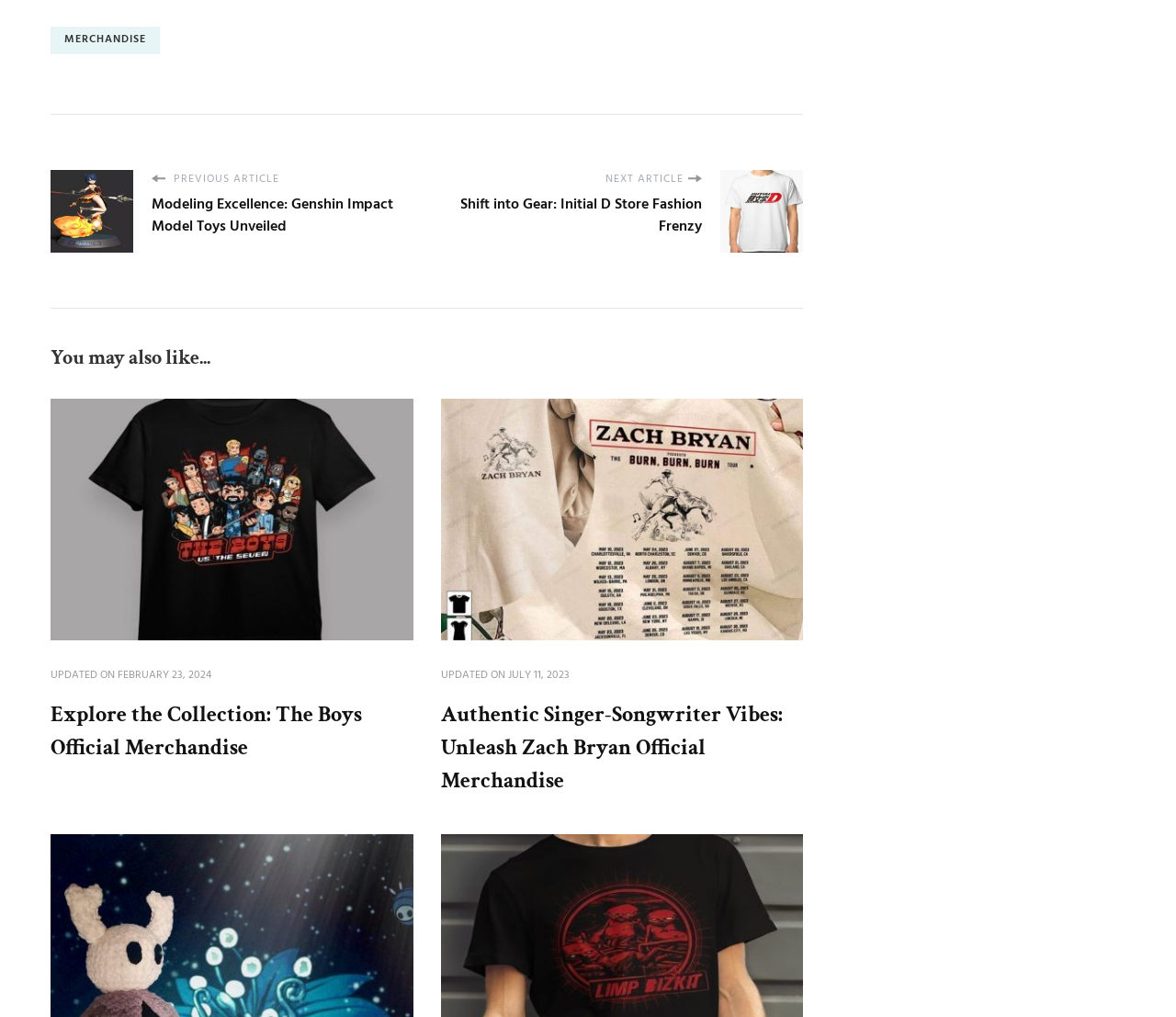Select the bounding box coordinates of the element I need to click to carry out the following instruction: "Browse the 'Soft and Steel: Explore the World of Hollow Knight Soft Toys' collection".

[0.043, 0.821, 0.351, 0.847]